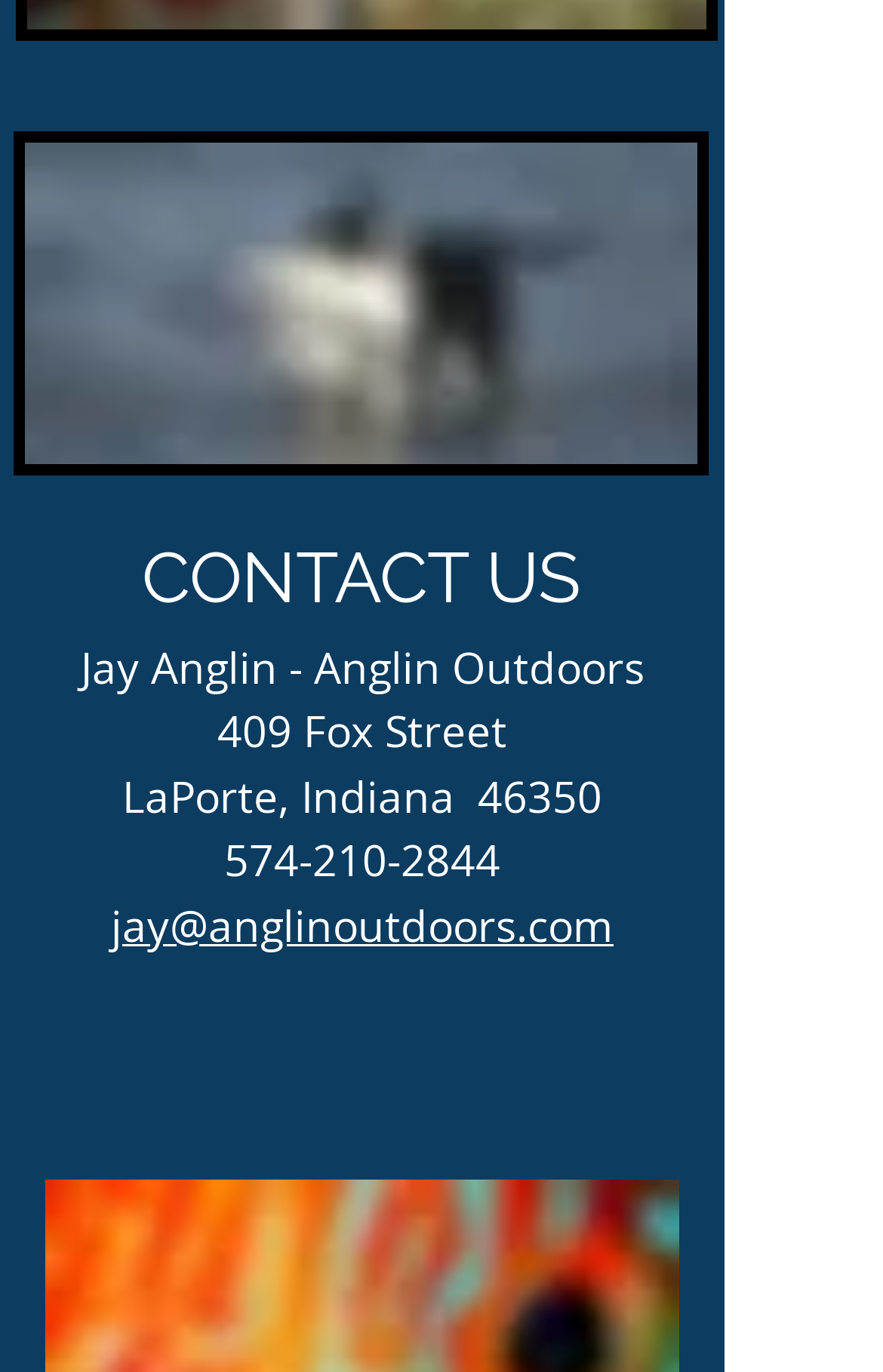What is the name of the person listed?
Could you please answer the question thoroughly and with as much detail as possible?

The webpage contains a heading 'CONTACT US' followed by a static text 'Jay Anglin - Anglin Outdoors', which suggests that Jay Anglin is the person being referred to.